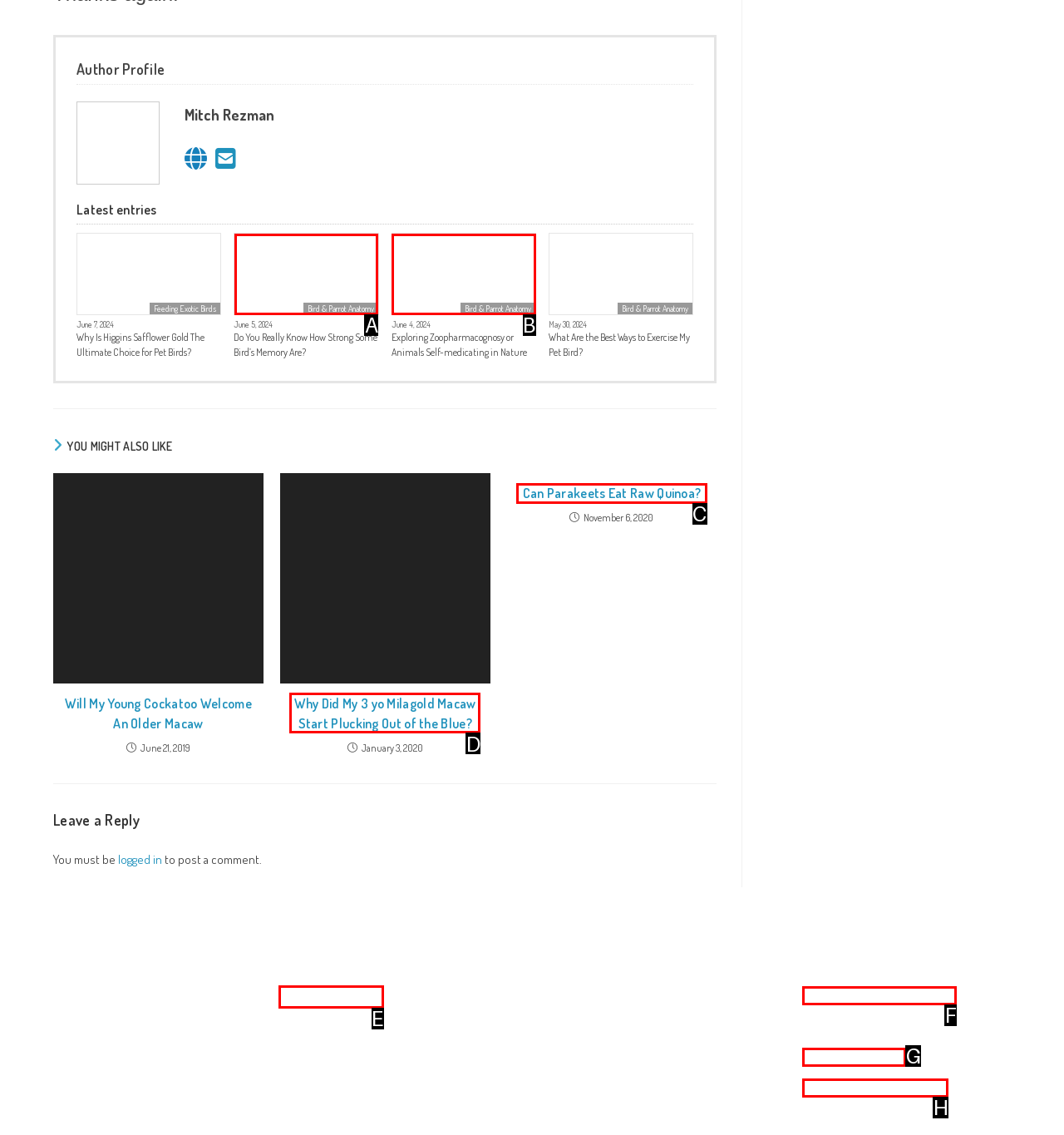Match the following description to a UI element: Can Parakeets Eat Raw Quinoa?
Provide the letter of the matching option directly.

C